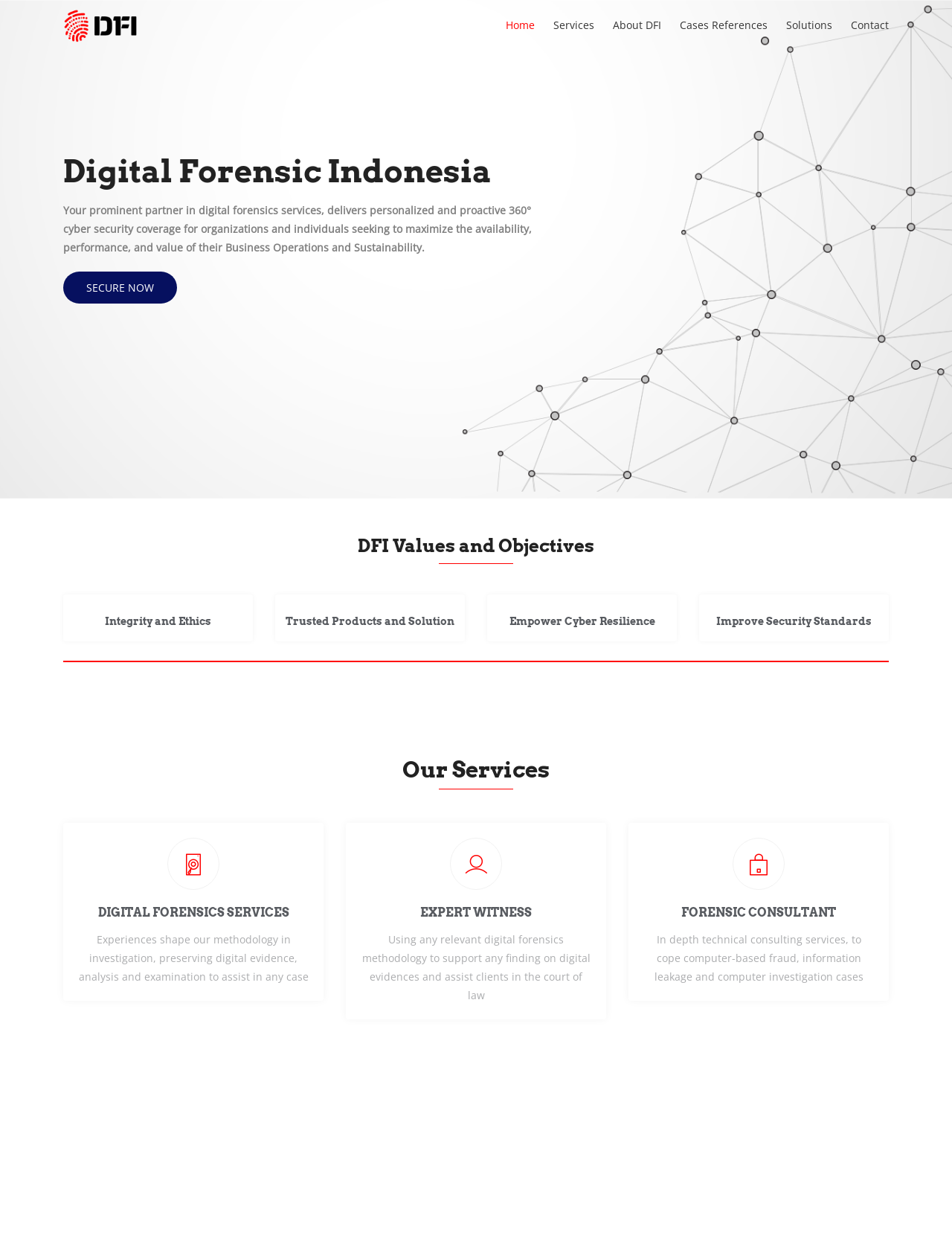What is the company's approach to digital forensics?
Using the image, answer in one word or phrase.

Investigation, preservation, analysis